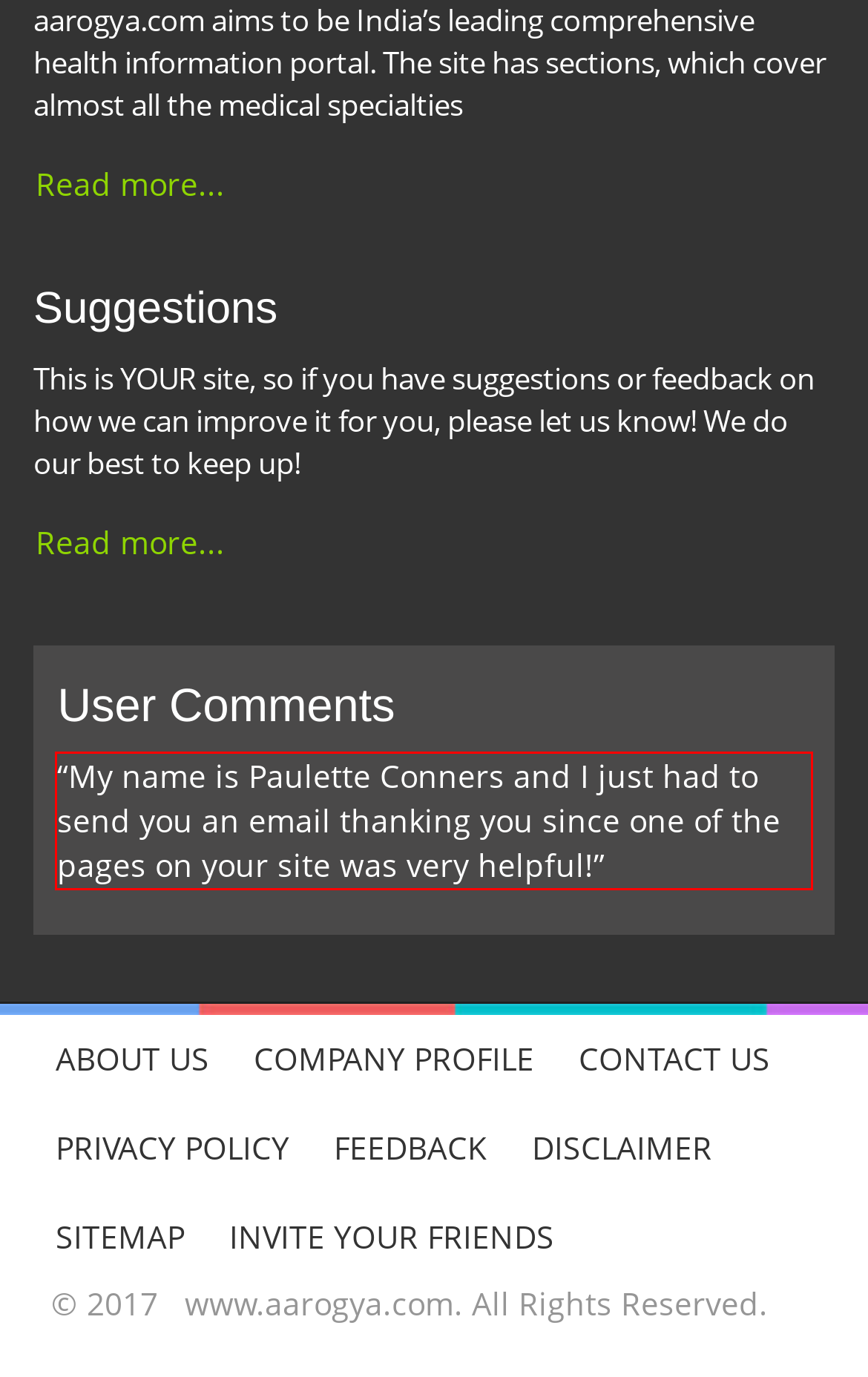Please examine the webpage screenshot containing a red bounding box and use OCR to recognize and output the text inside the red bounding box.

“My name is Paulette Conners and I just had to send you an email thanking you since one of the pages on your site was very helpful!”